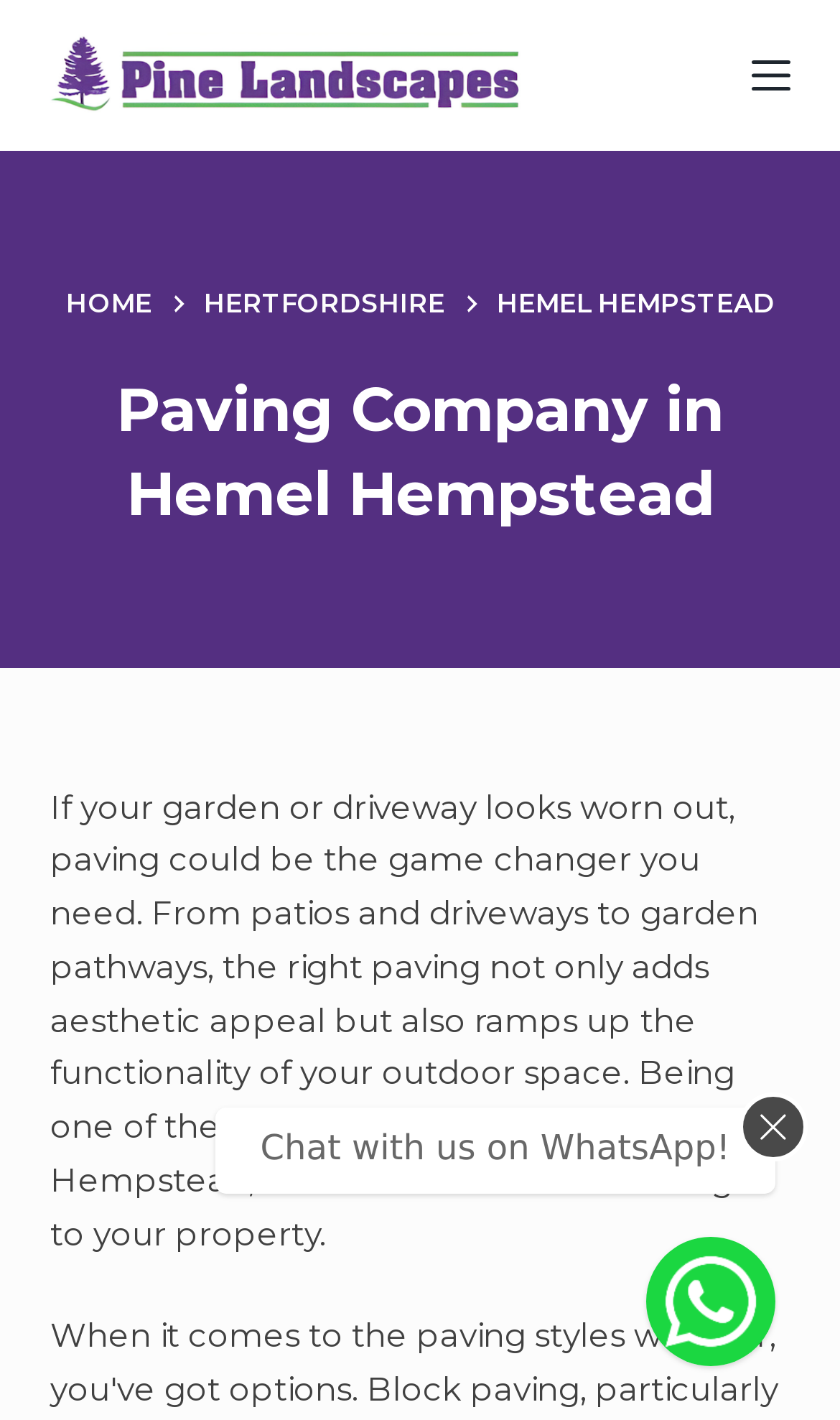Determine the bounding box coordinates of the UI element that matches the following description: "Menu". The coordinates should be four float numbers between 0 and 1 in the format [left, top, right, bottom].

[0.894, 0.039, 0.94, 0.067]